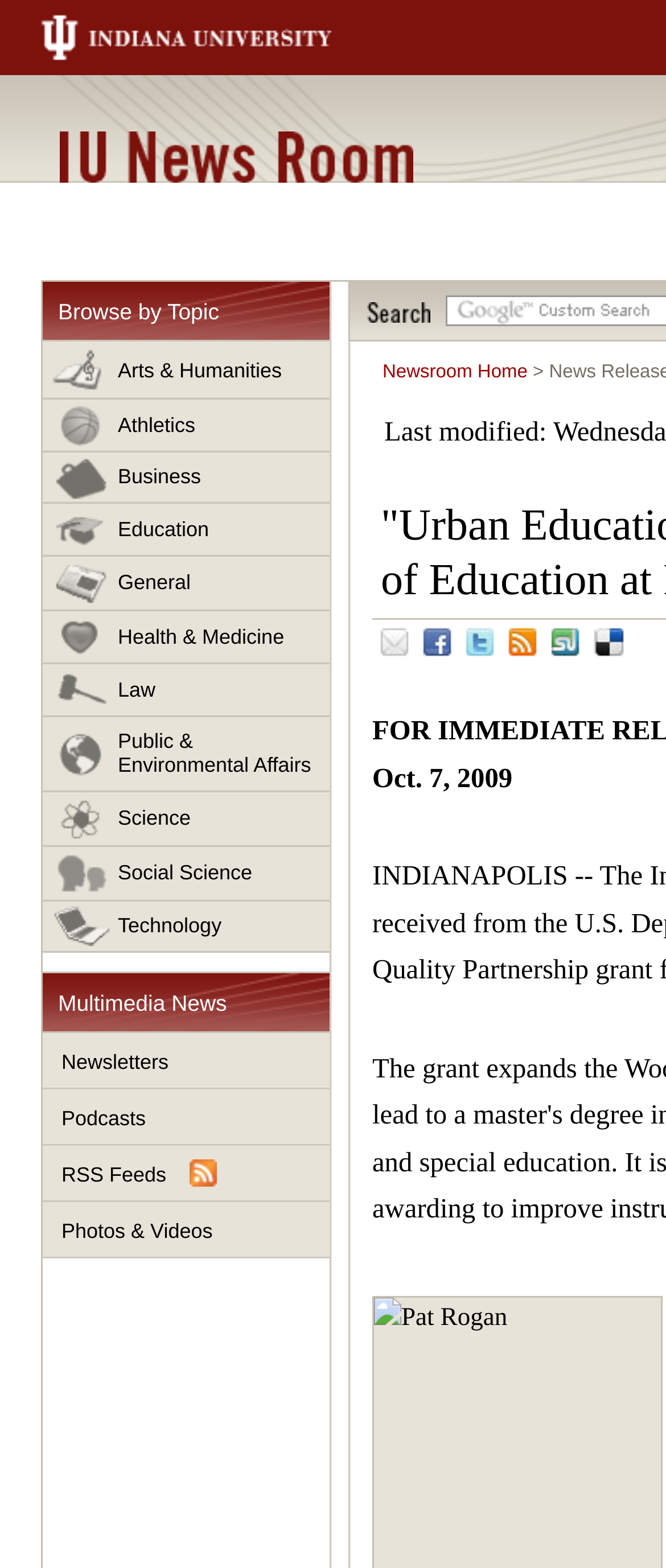Please pinpoint the bounding box coordinates for the region I should click to adhere to this instruction: "search for news".

[0.551, 0.193, 0.646, 0.206]